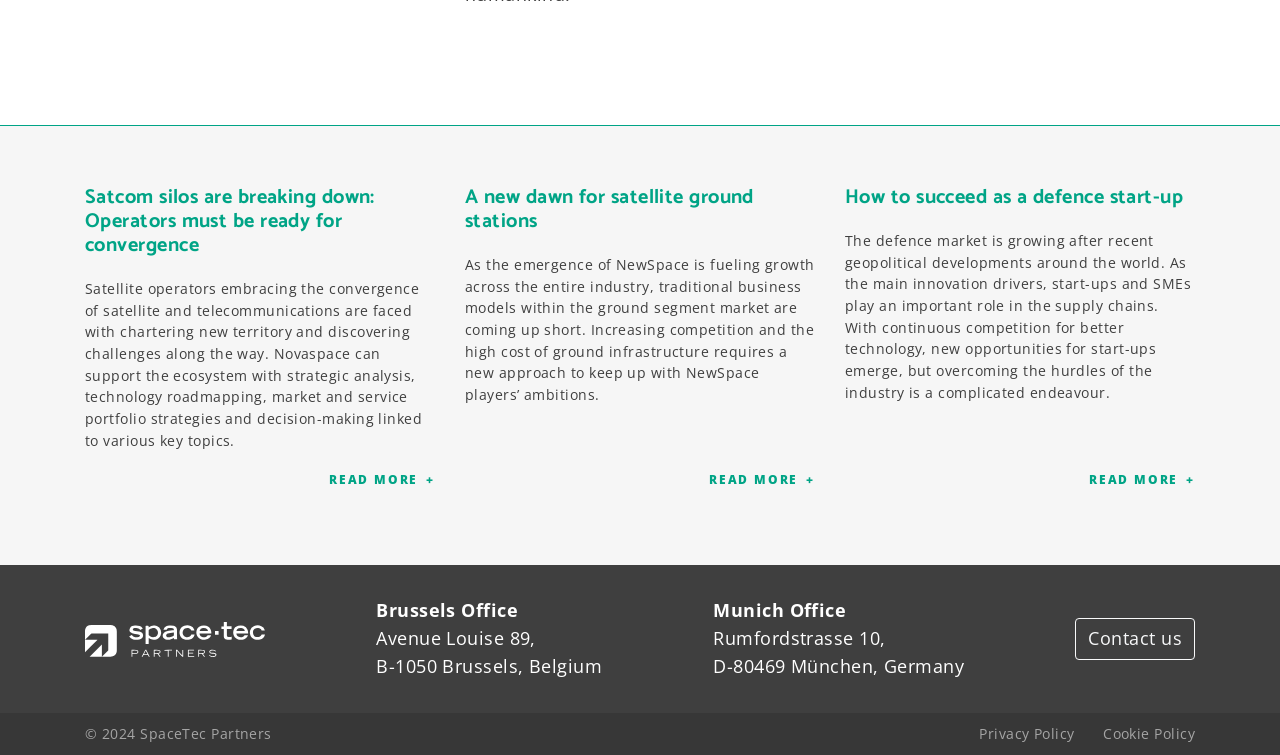Locate the coordinates of the bounding box for the clickable region that fulfills this instruction: "Read more about A new dawn for satellite ground stations".

[0.554, 0.623, 0.637, 0.646]